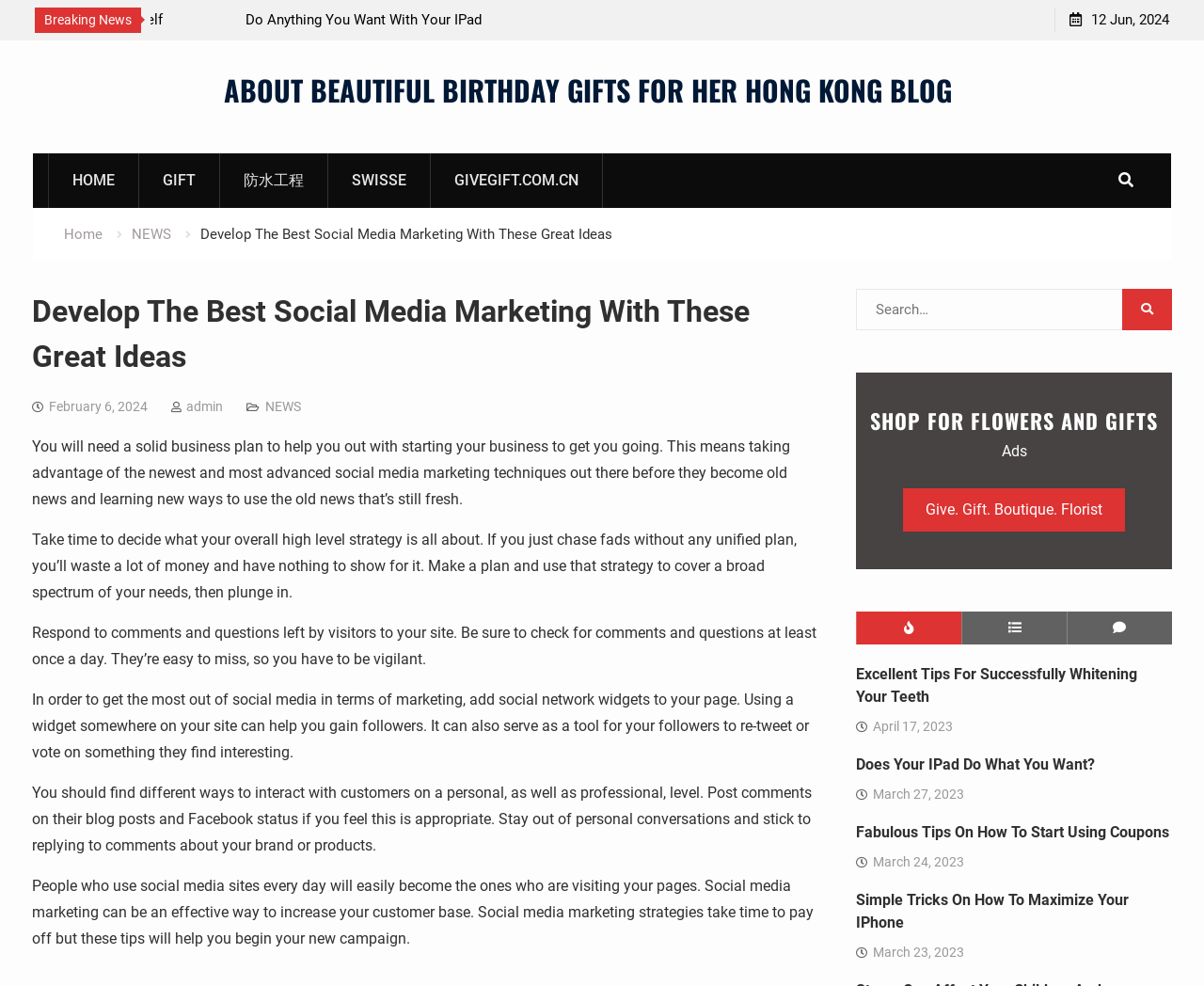Please locate the clickable area by providing the bounding box coordinates to follow this instruction: "Visit 'Give. Gift. Boutique. Florist'".

[0.75, 0.495, 0.934, 0.539]